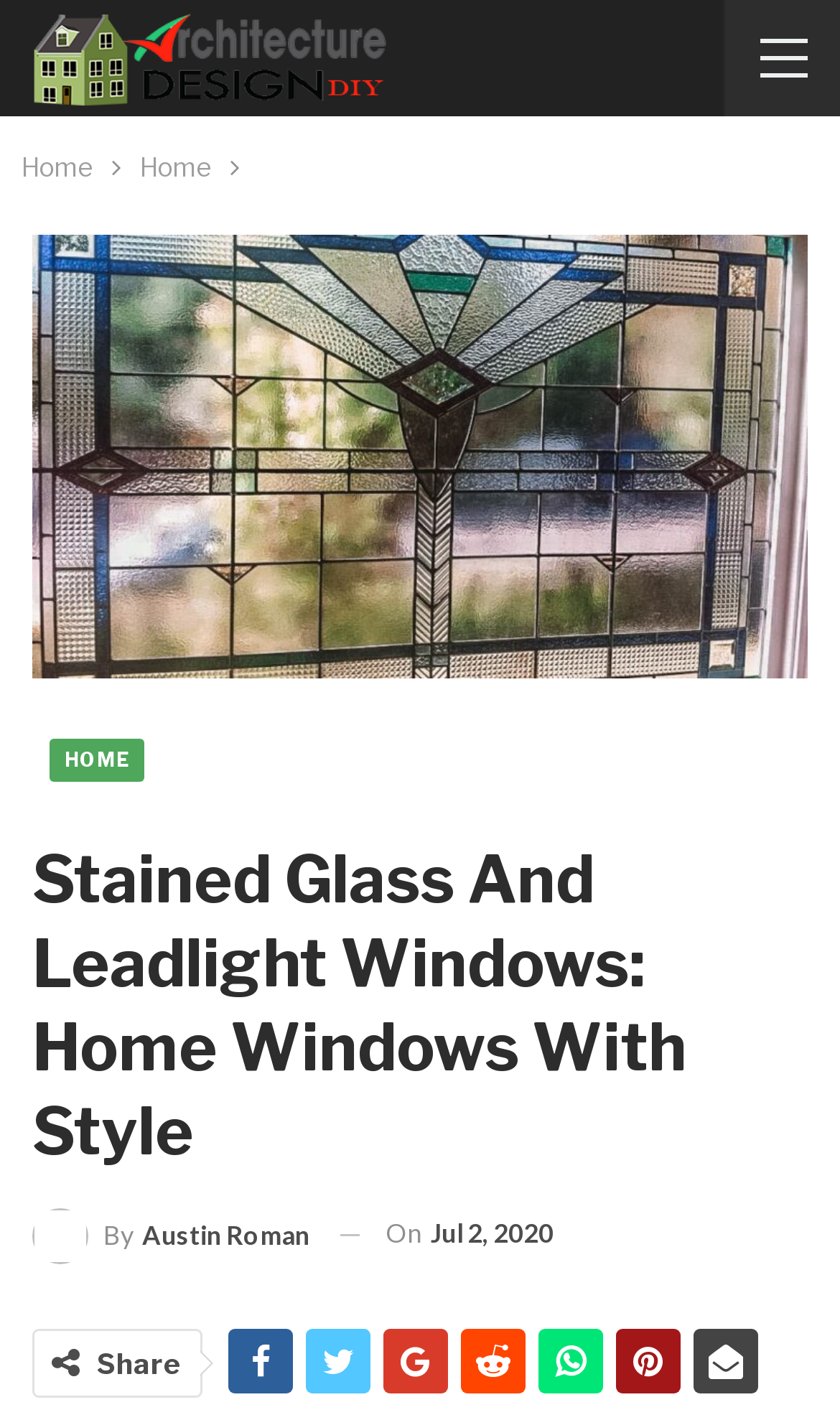What is the category of the current webpage?
Using the visual information, respond with a single word or phrase.

Home Windows